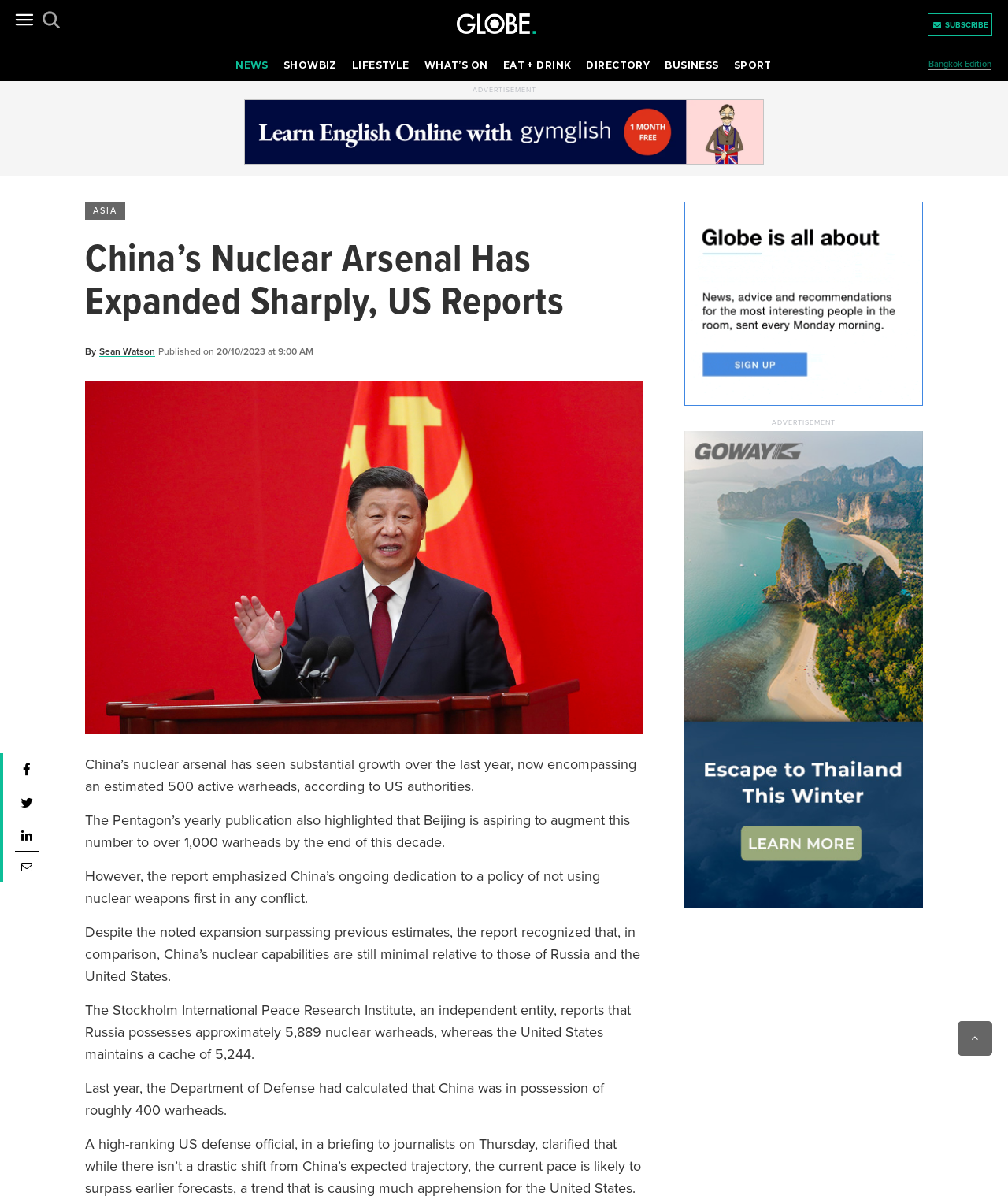How many warheads does Russia possess?
Please answer the question with as much detail as possible using the screenshot.

According to the text, 'The Stockholm International Peace Research Institute, an independent entity, reports that Russia possesses approximately 5,889 nuclear warheads...'